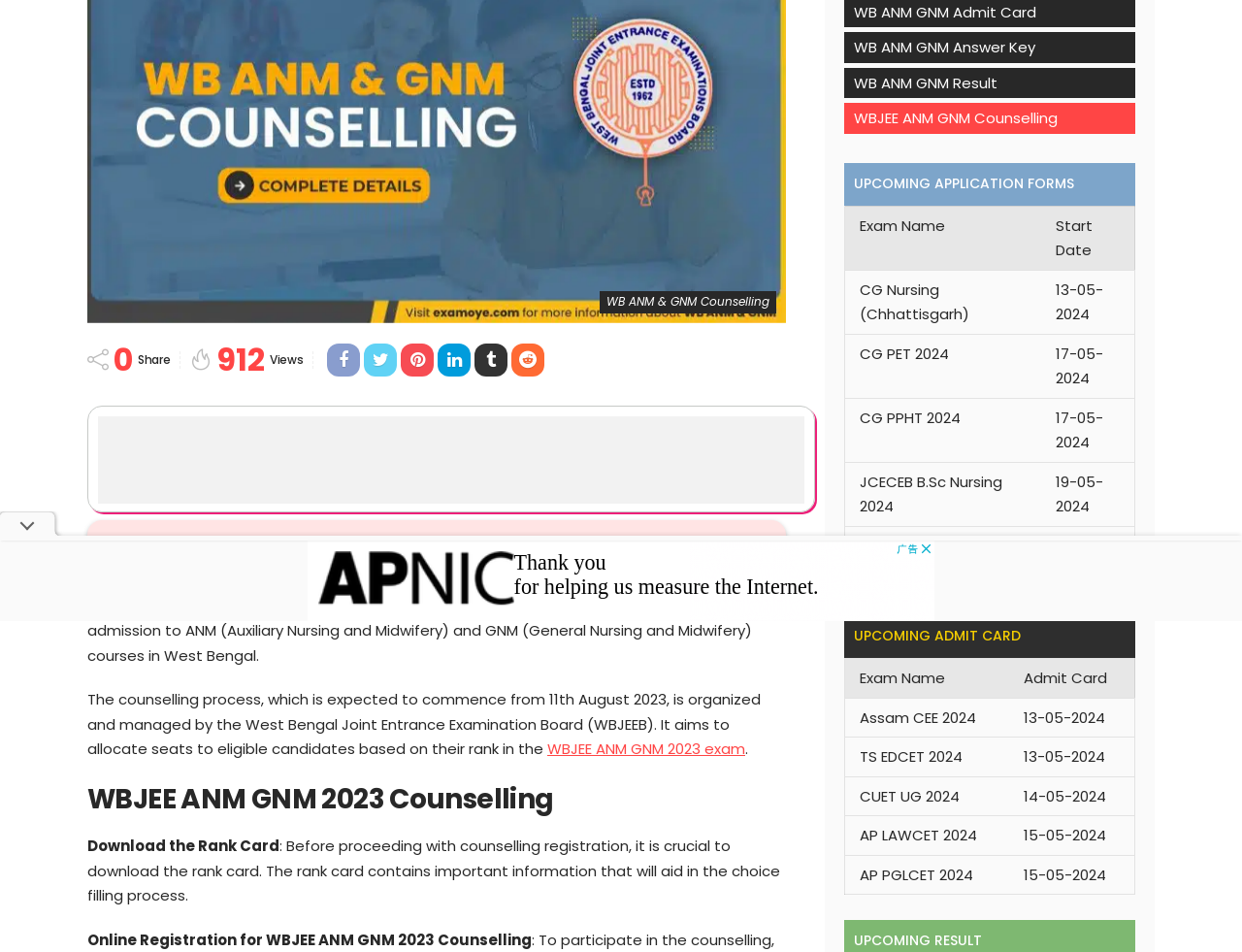Provide the bounding box coordinates for the specified HTML element described in this description: "WBJEE ANM GNM Counselling". The coordinates should be four float numbers ranging from 0 to 1, in the format [left, top, right, bottom].

[0.688, 0.113, 0.852, 0.135]